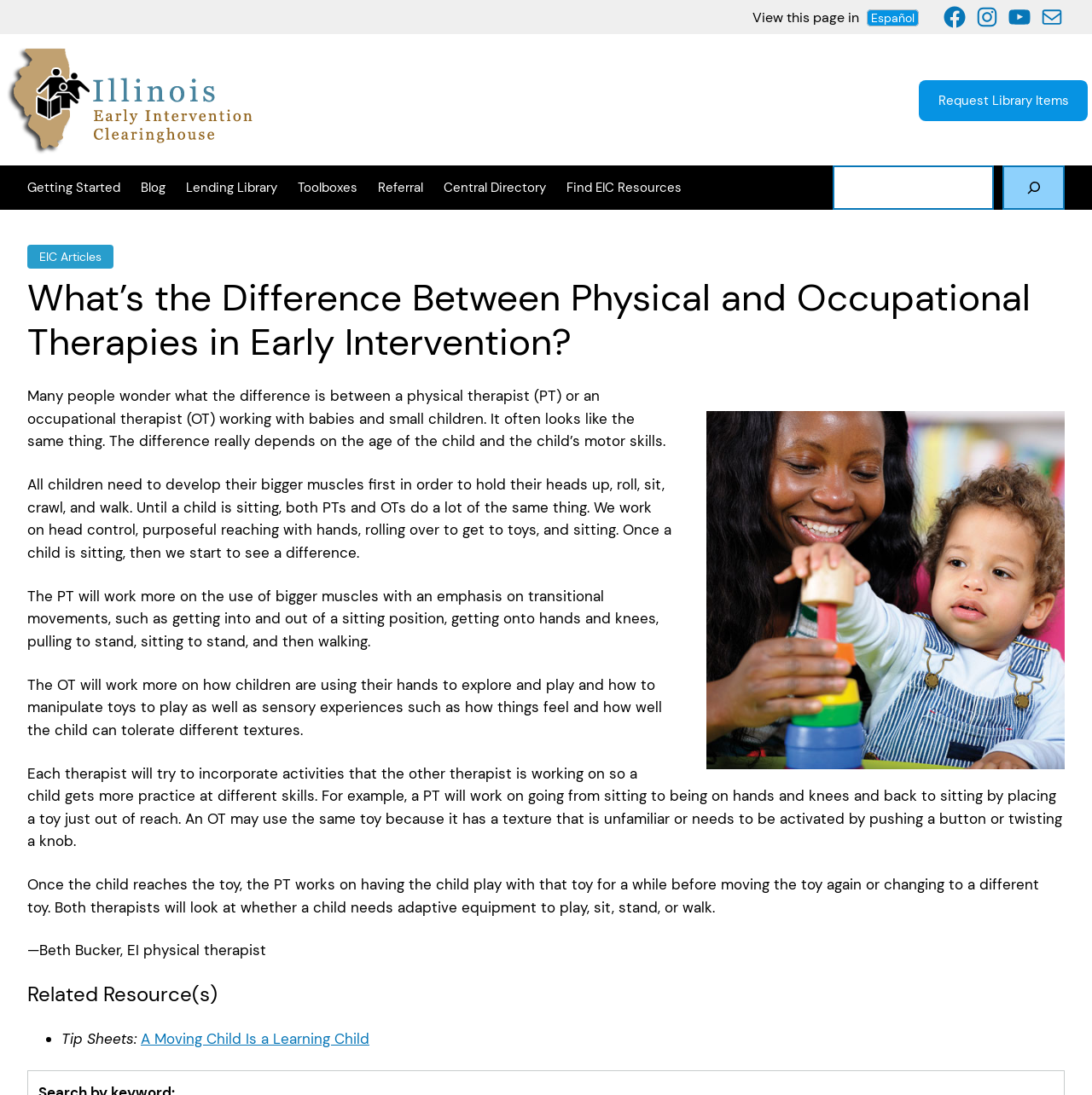Highlight the bounding box coordinates of the region I should click on to meet the following instruction: "Read the EIC Articles".

[0.025, 0.223, 0.104, 0.245]